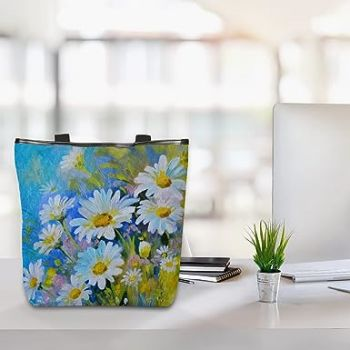Provide a thorough and detailed caption for the image.

The image showcases a stylish lunch bag adorned with a vibrant floral design featuring white daisies against a soft blue background. Placed on a modern workspace, the bag's cheerful aesthetic adds a touch of nature and brightness to the environment, making it an appealing choice for anyone looking to combine functionality with personal style. Surrounded by a minimalist setting, including a desk with a small green plant and a computer, this lunch bag exemplifies how practical items can also serve as fashionable accessories, suitable for both work and casual outings. Its insulated design helps keep meals fresh, making it perfect for those who prioritize having a satisfying lunch, whether at work or on the go.